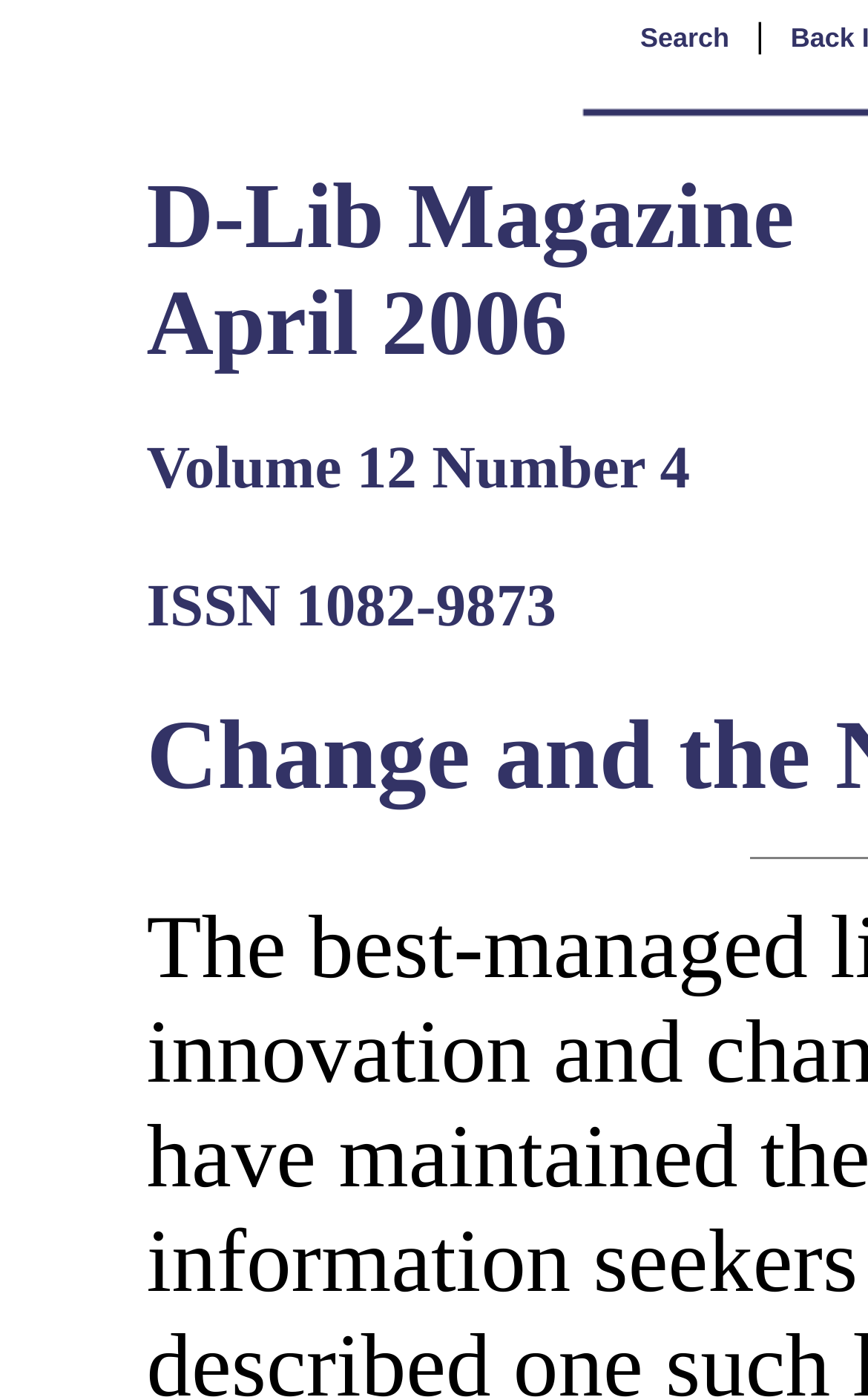For the following element description, predict the bounding box coordinates in the format (top-left x, top-left y, bottom-right x, bottom-right y). All values should be floating point numbers between 0 and 1. Description: |

[0.871, 0.013, 0.88, 0.04]